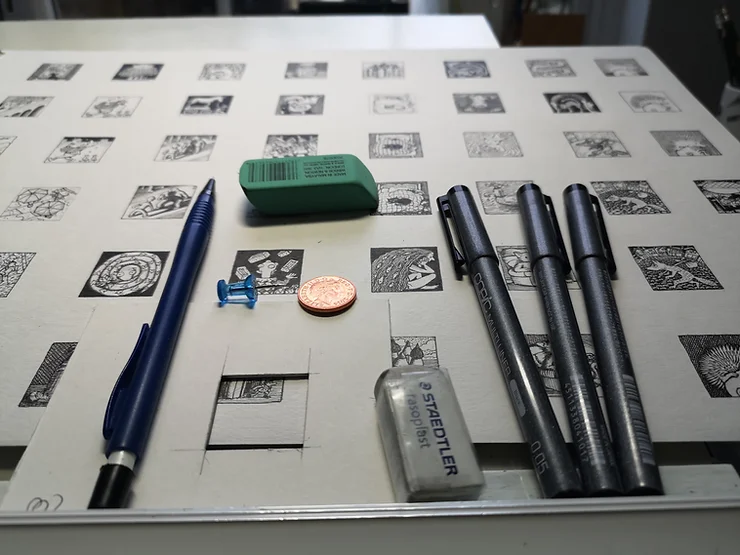What is the purpose of the shiny penny?
Based on the screenshot, provide your answer in one word or phrase.

reference for scale